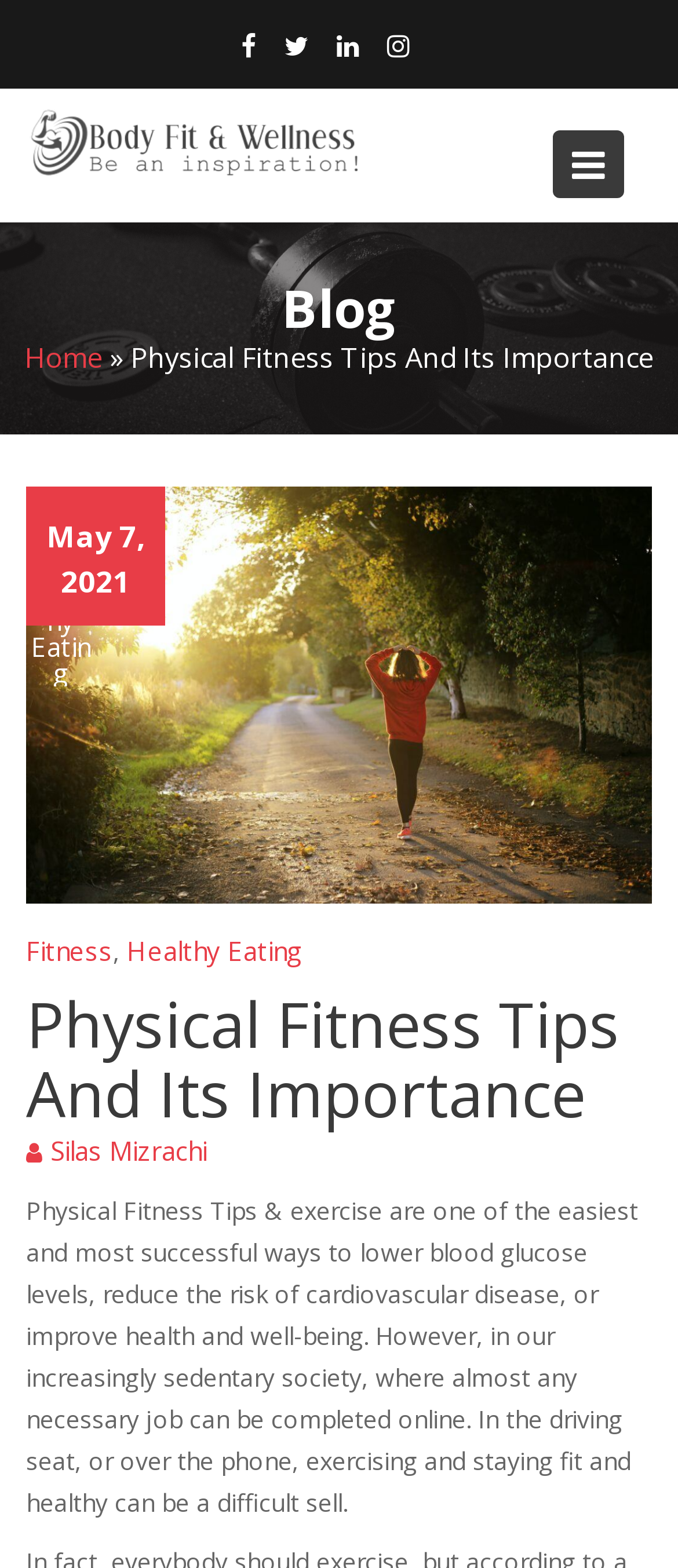Determine the bounding box coordinates for the region that must be clicked to execute the following instruction: "Go to the Home page".

[0.036, 0.215, 0.151, 0.24]